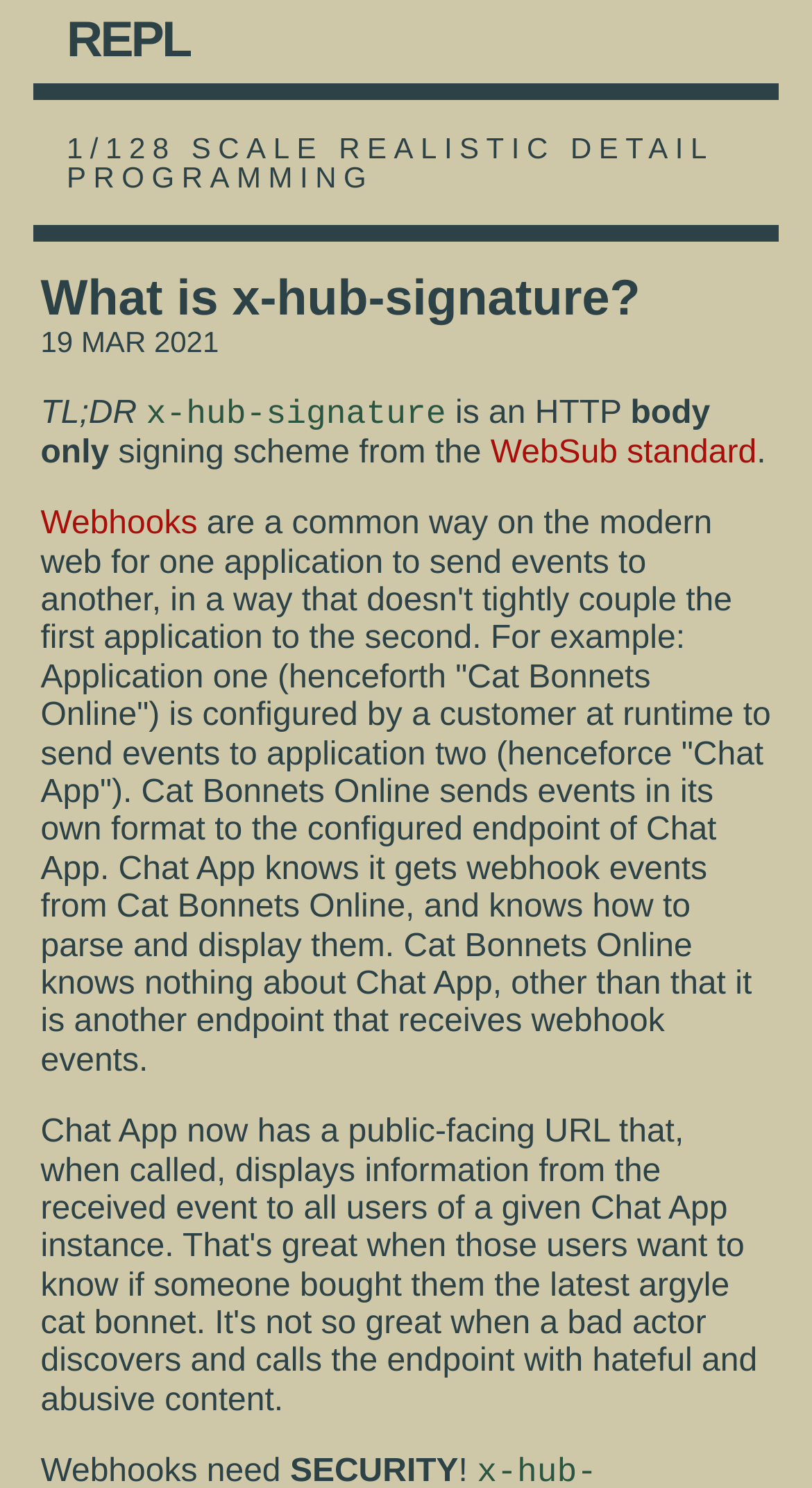What is the relationship between Cat Bonnets Online and Chat App?
Please give a well-detailed answer to the question.

According to the text, Cat Bonnets Online sends events to Chat App, and Chat App knows how to parse and display them, but Cat Bonnets Online knows nothing about Chat App, other than that it is another endpoint that receives webhook events.